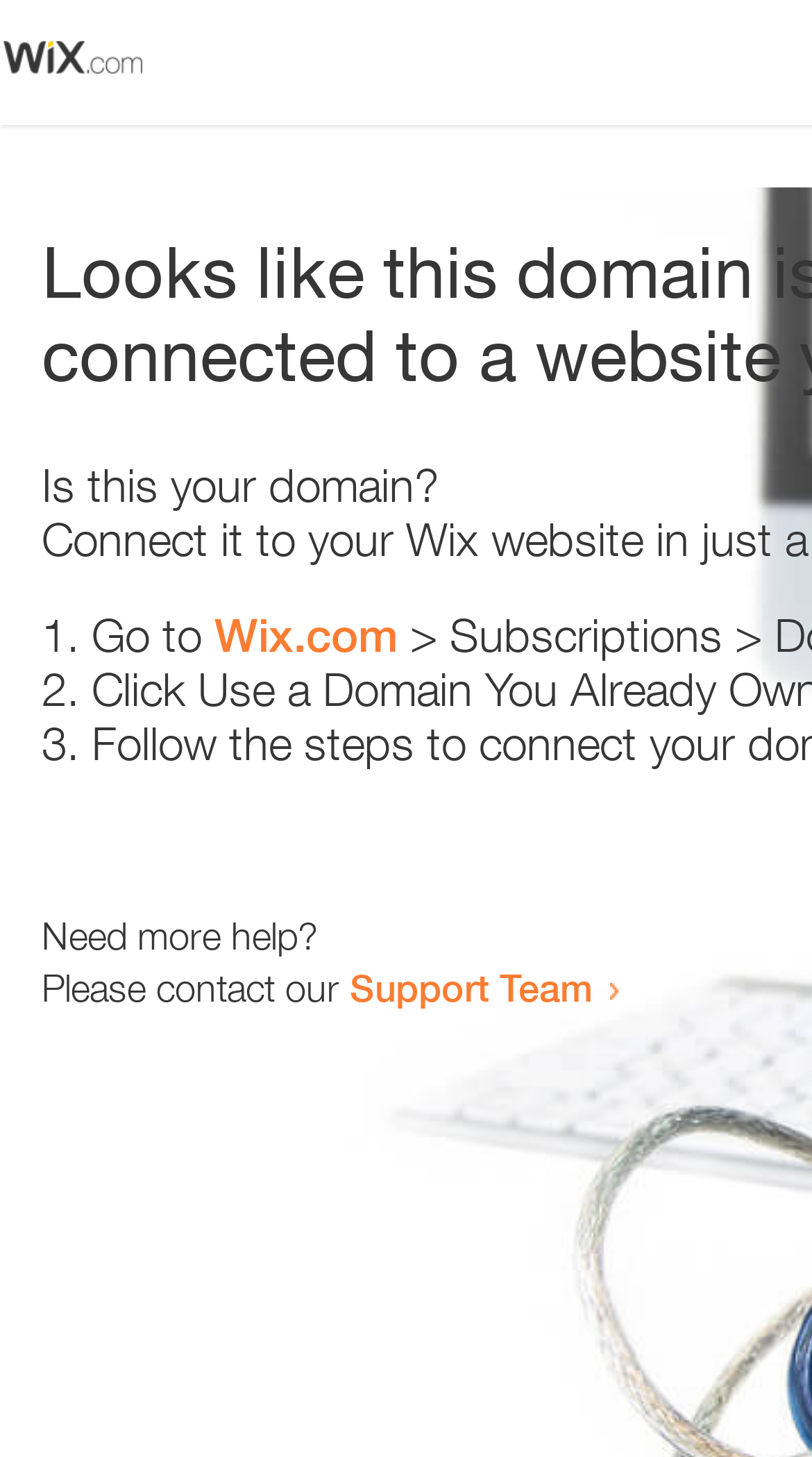Using the provided description: "Support Team", find the bounding box coordinates of the corresponding UI element. The output should be four float numbers between 0 and 1, in the format [left, top, right, bottom].

[0.431, 0.662, 0.731, 0.693]